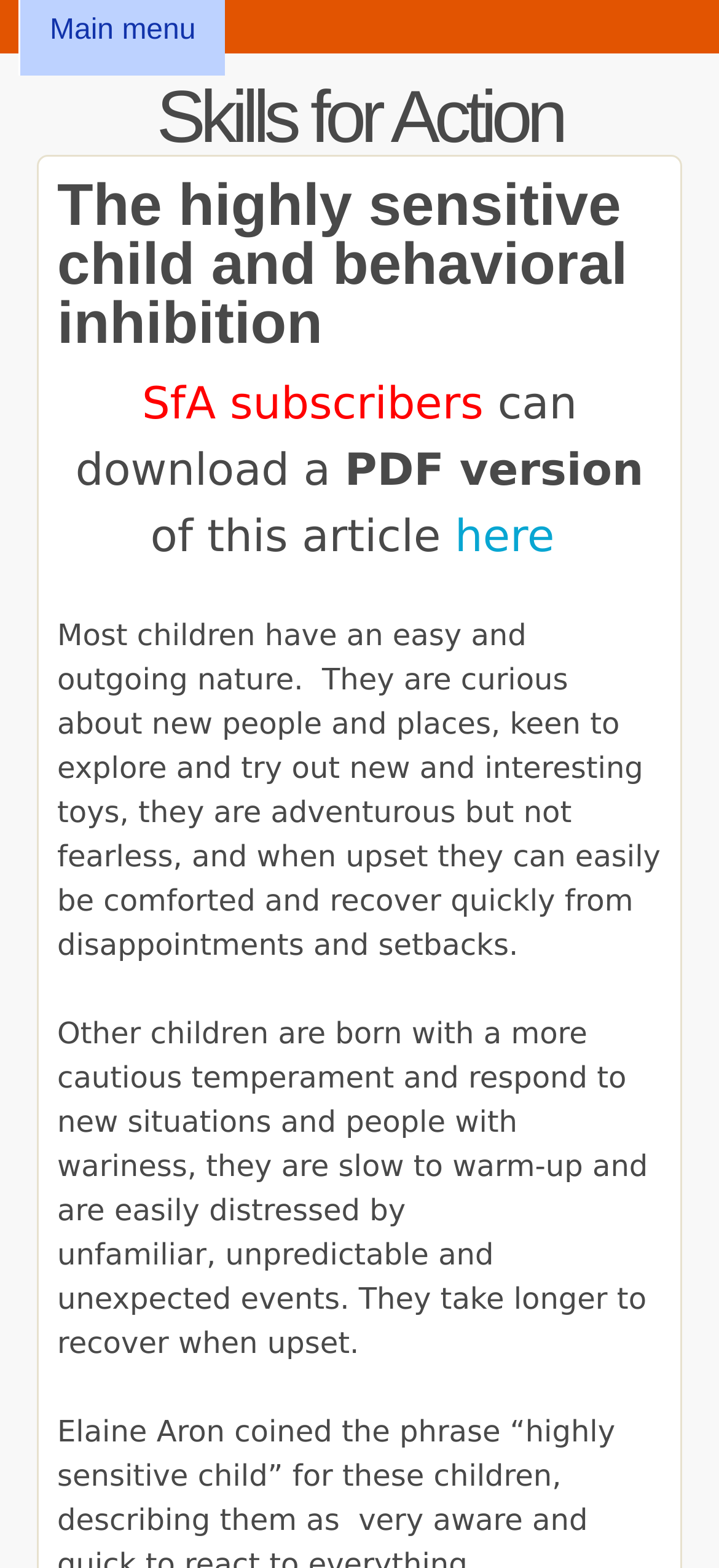Locate the bounding box of the user interface element based on this description: "Skills for Action".

[0.218, 0.049, 0.782, 0.101]